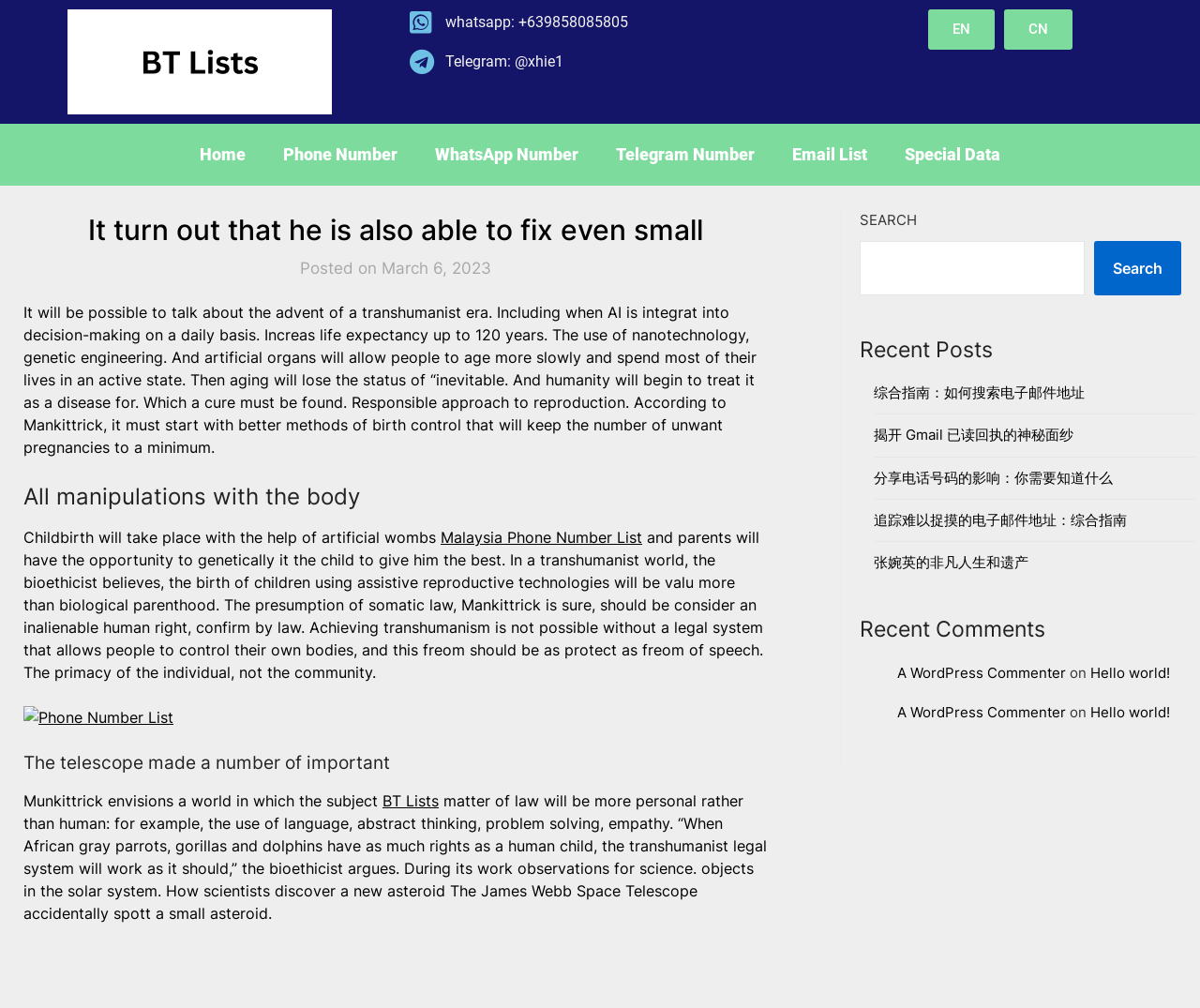What is the topic of the article?
Based on the screenshot, provide a one-word or short-phrase response.

Transhumanism